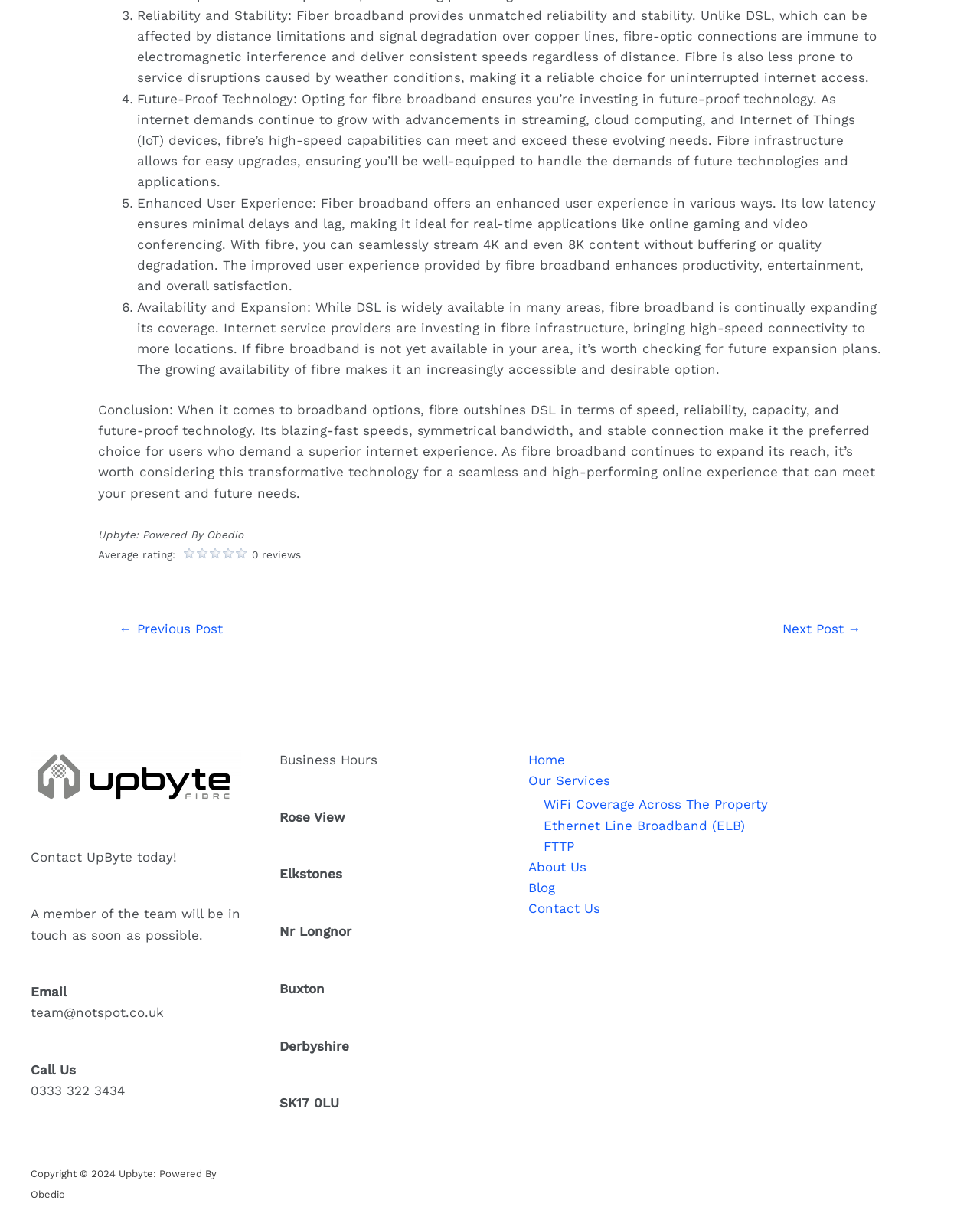Locate the bounding box coordinates of the element that needs to be clicked to carry out the instruction: "View the essay topic on Fake News". The coordinates should be given as four float numbers ranging from 0 to 1, i.e., [left, top, right, bottom].

None